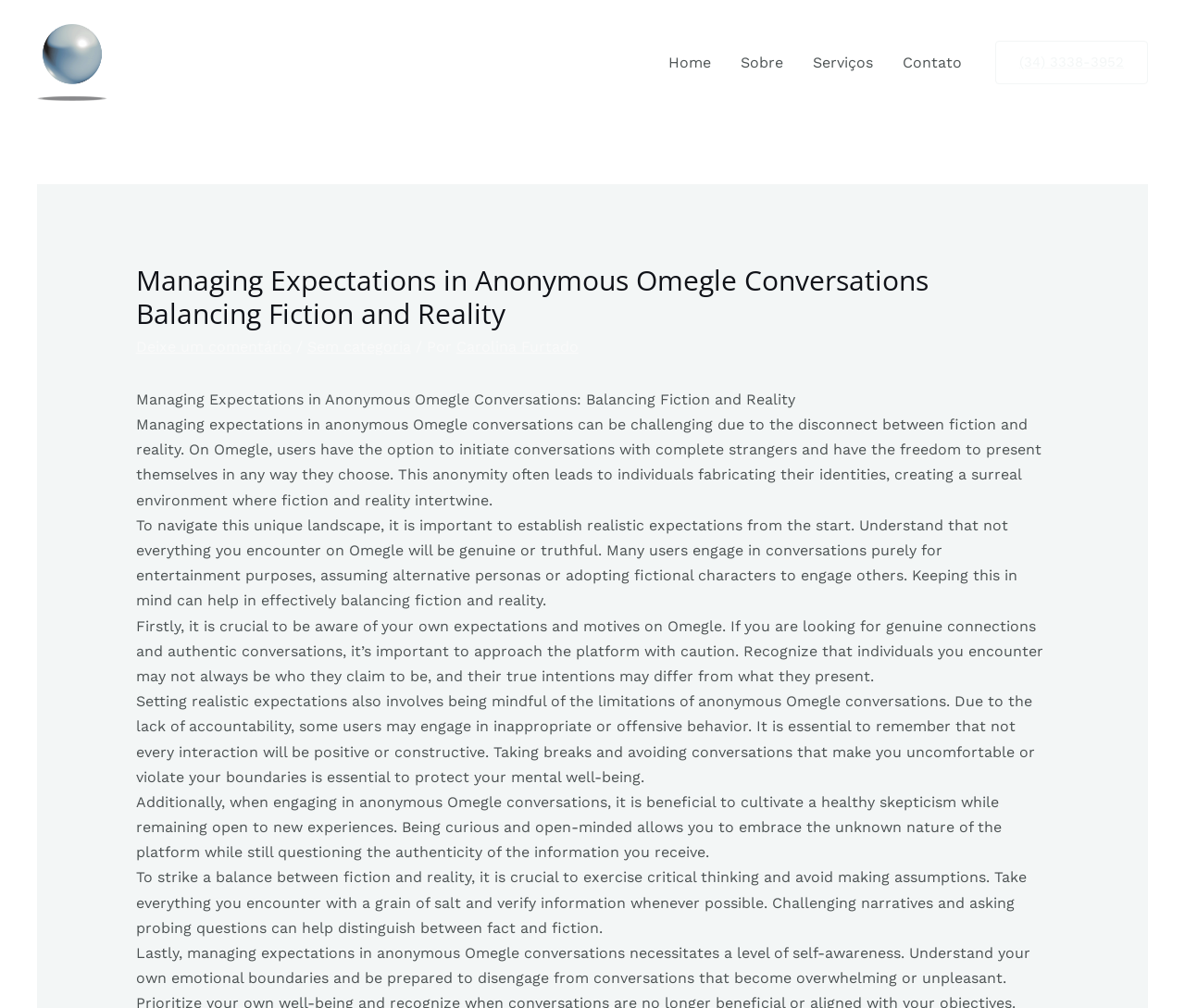Extract the bounding box coordinates for the described element: "title="chu hai architecture"". The coordinates should be represented as four float numbers between 0 and 1: [left, top, right, bottom].

None